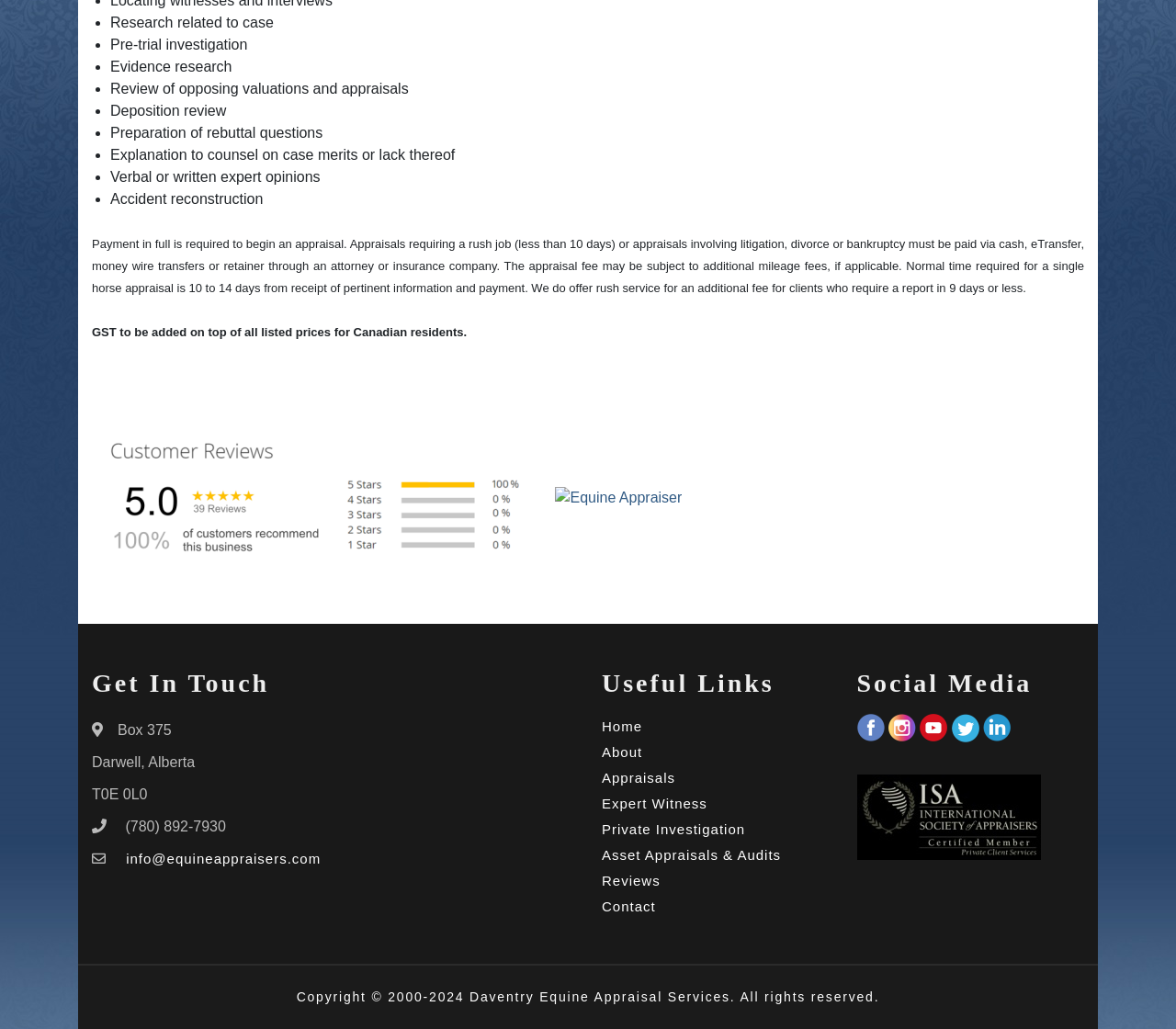Could you determine the bounding box coordinates of the clickable element to complete the instruction: "Visit the 'Home' page"? Provide the coordinates as four float numbers between 0 and 1, i.e., [left, top, right, bottom].

[0.512, 0.693, 0.546, 0.718]